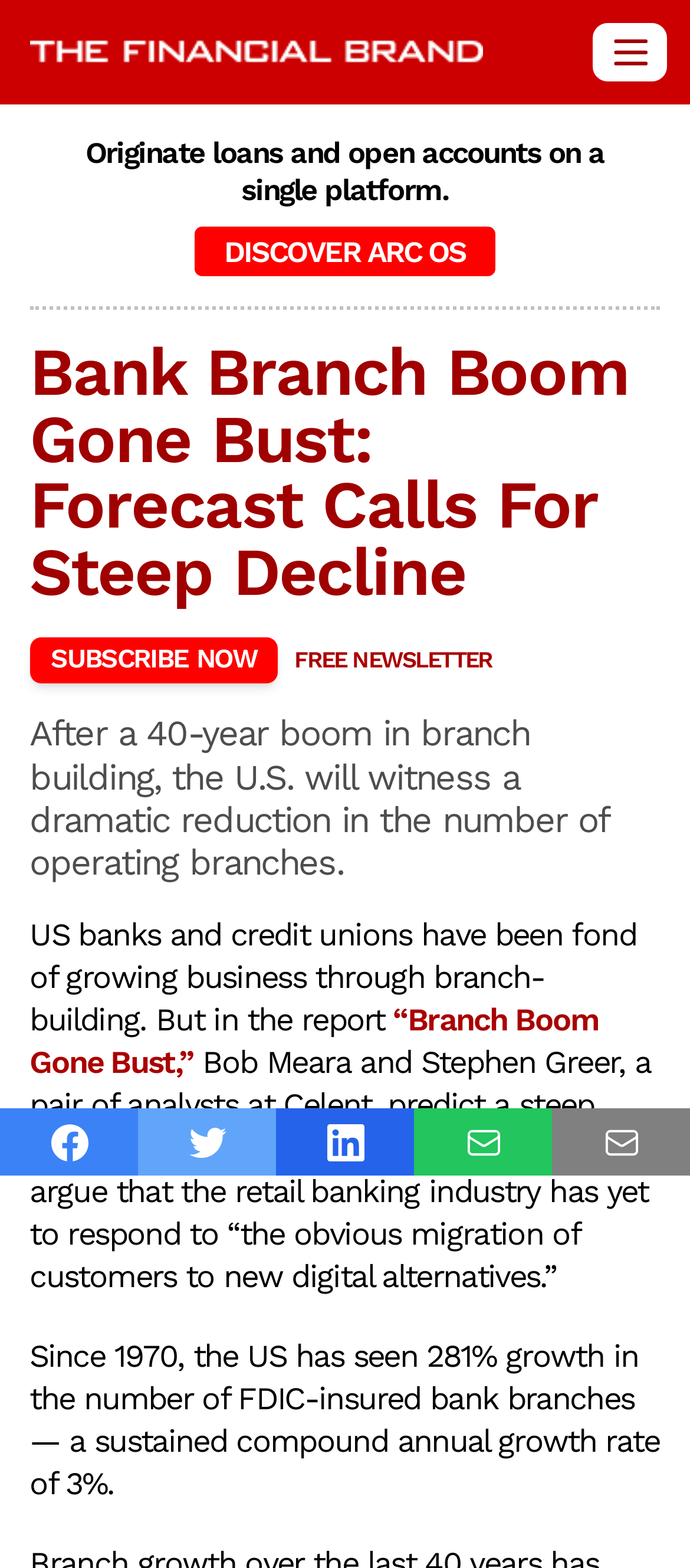From the screenshot, find the bounding box of the UI element matching this description: "Subscribe Now". Supply the bounding box coordinates in the form [left, top, right, bottom], each a float between 0 and 1.

[0.043, 0.406, 0.403, 0.435]